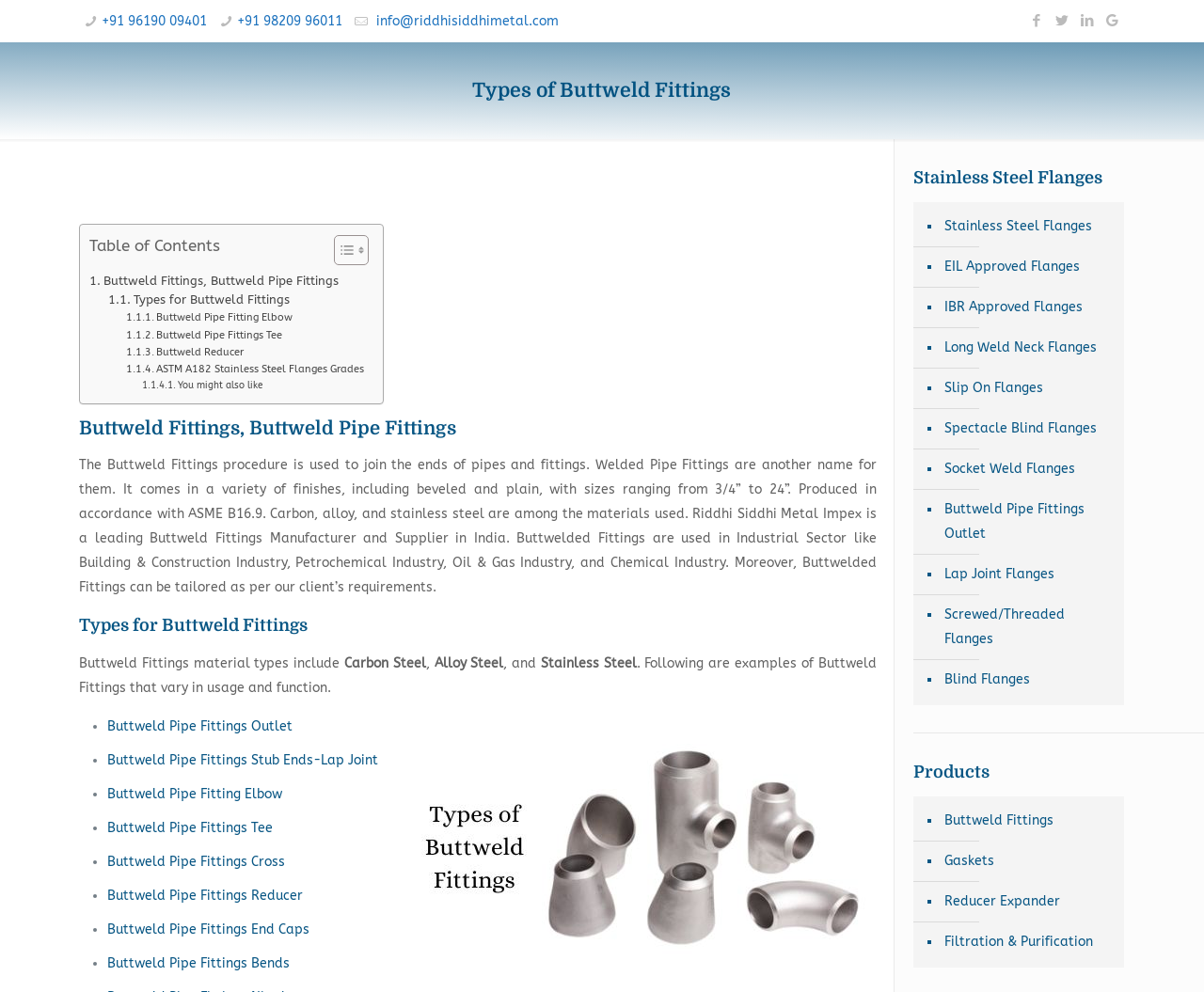Please identify the bounding box coordinates of the region to click in order to complete the task: "Read the article about Take The Lead's Power Up Summit". The coordinates must be four float numbers between 0 and 1, specified as [left, top, right, bottom].

None